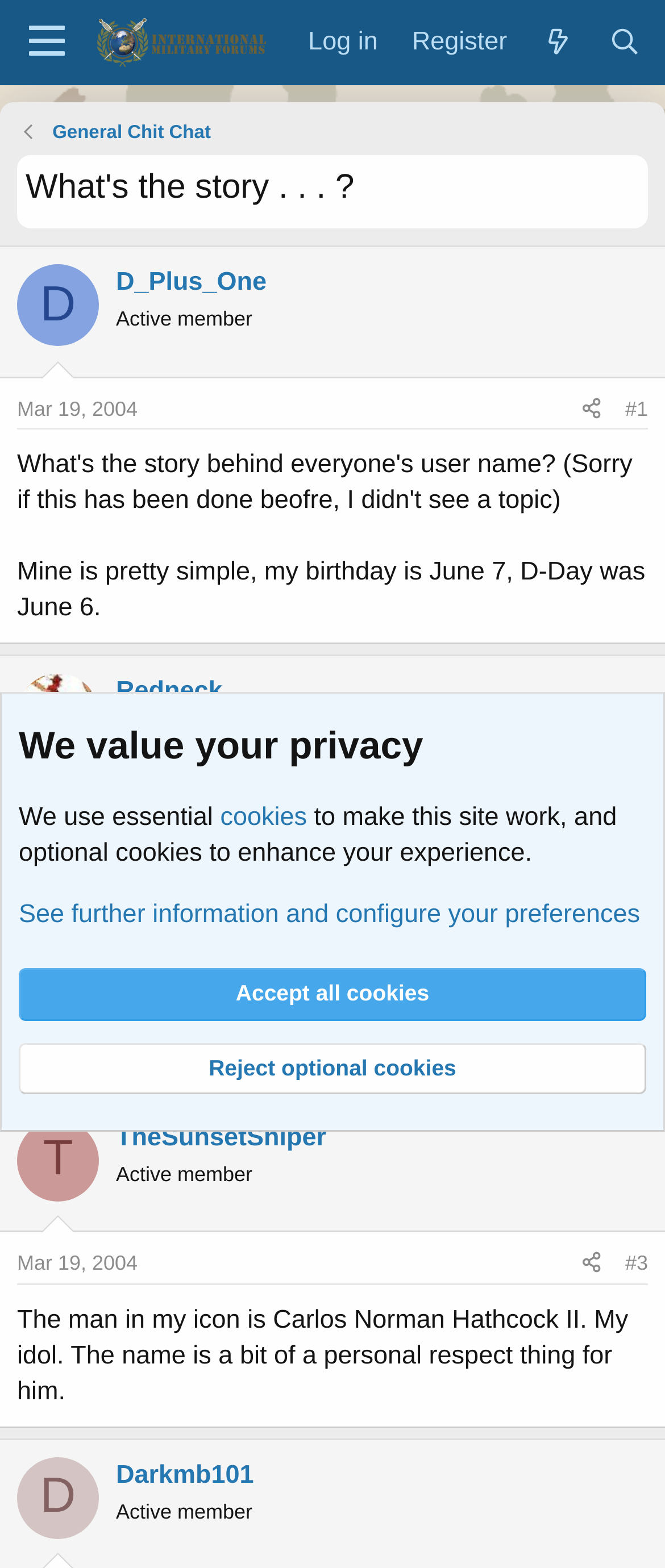Identify the bounding box coordinates for the UI element described as follows: Register. Use the format (top-left x, top-left y, bottom-right x, bottom-right y) and ensure all values are floating point numbers between 0 and 1.

[0.594, 0.006, 0.788, 0.047]